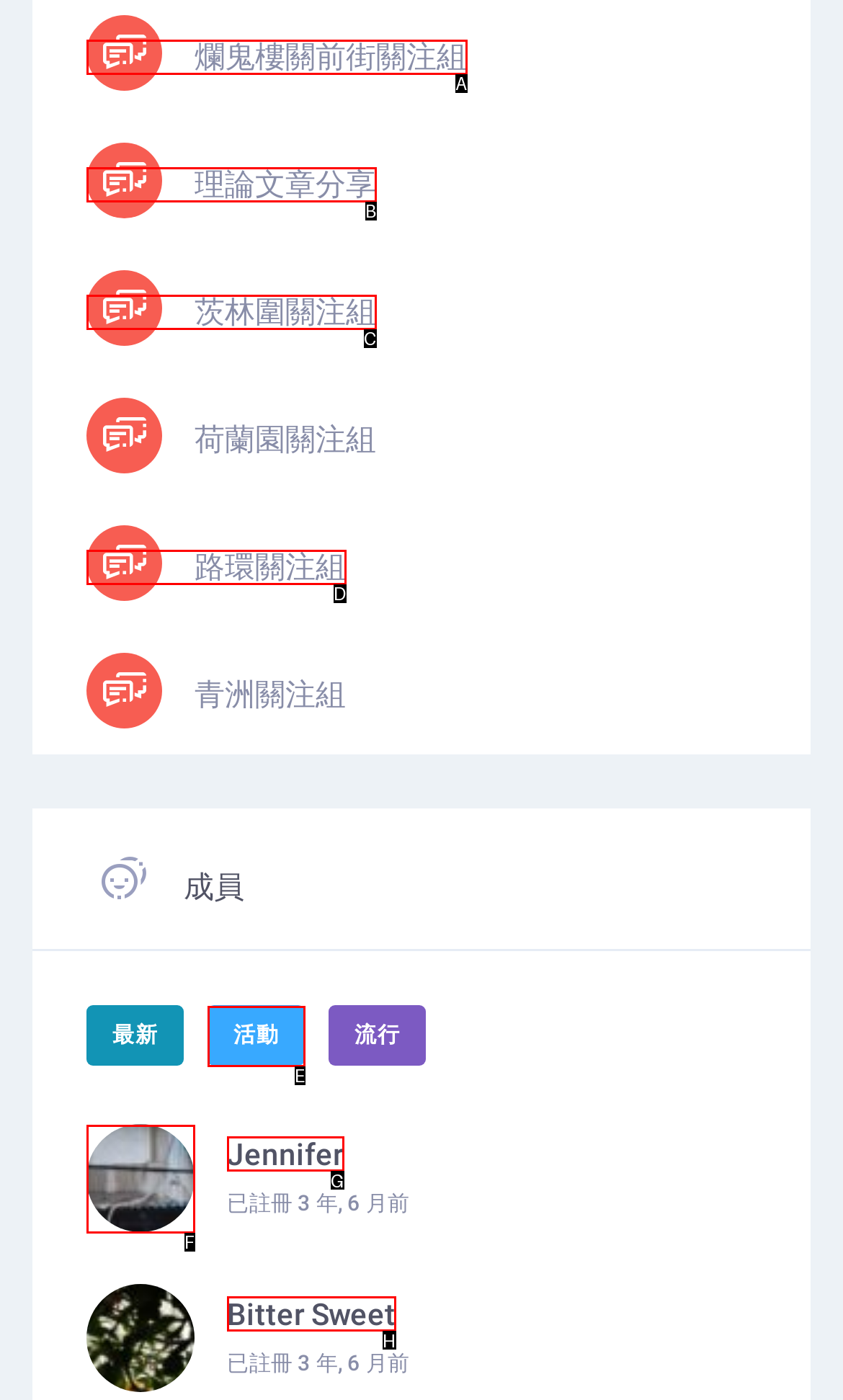Please determine which option aligns with the description: Jennifer. Respond with the option’s letter directly from the available choices.

G